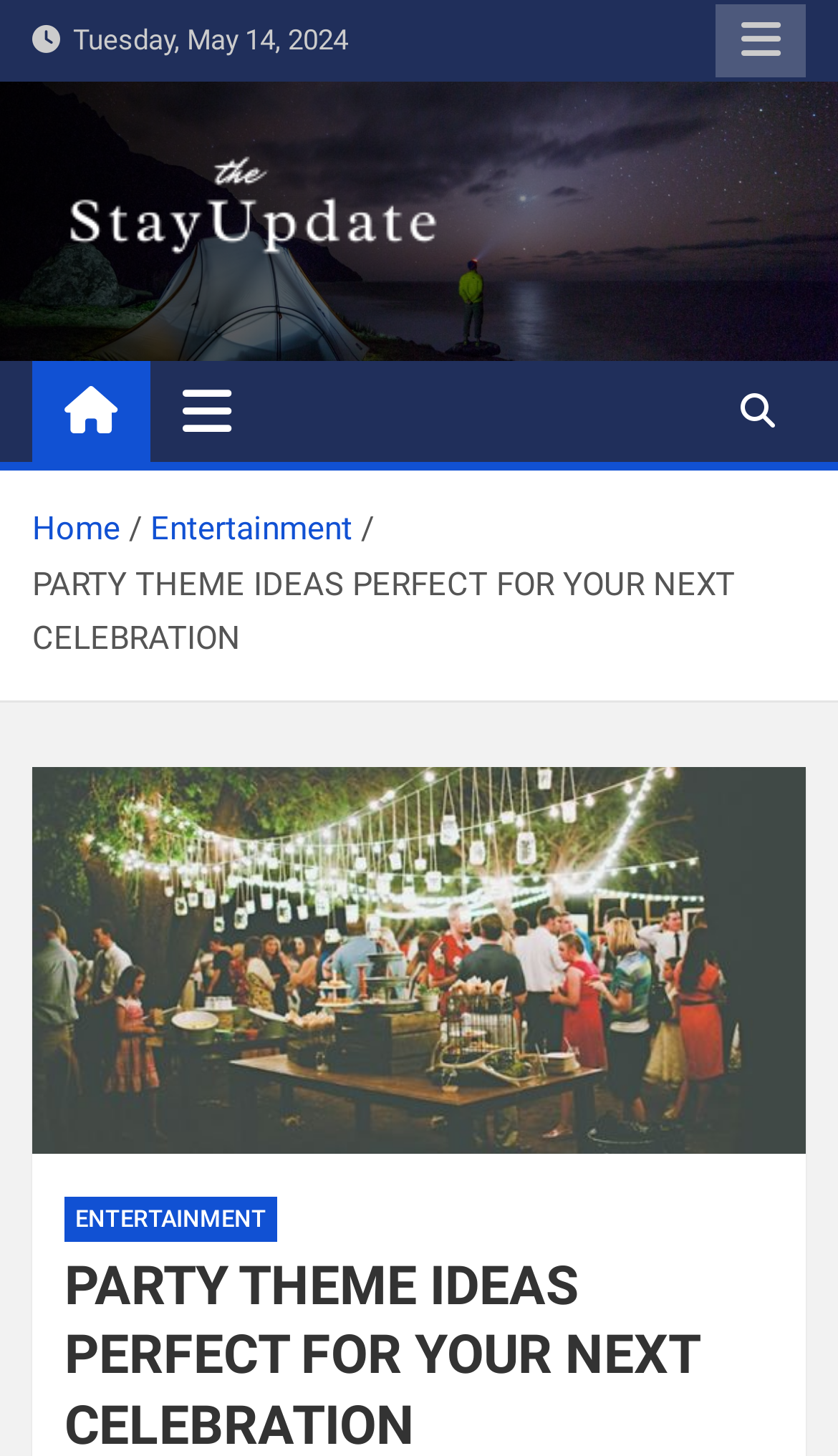Provide the bounding box coordinates, formatted as (top-left x, top-left y, bottom-right x, bottom-right y), with all values being floating point numbers between 0 and 1. Identify the bounding box of the UI element that matches the description: aria-label="Toggle navigation"

[0.179, 0.248, 0.315, 0.316]